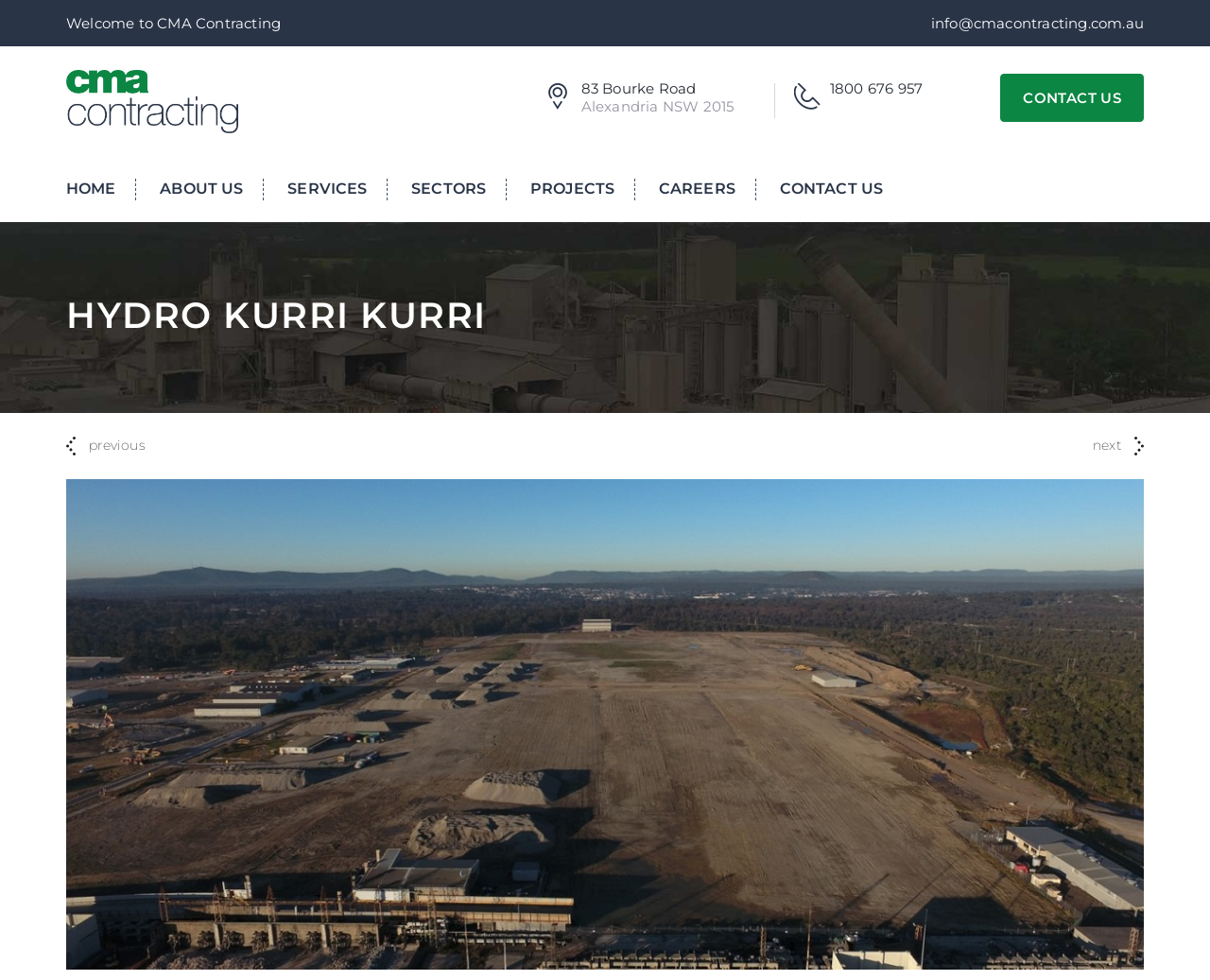Find the bounding box of the UI element described as follows: "info@start-language.de".

None